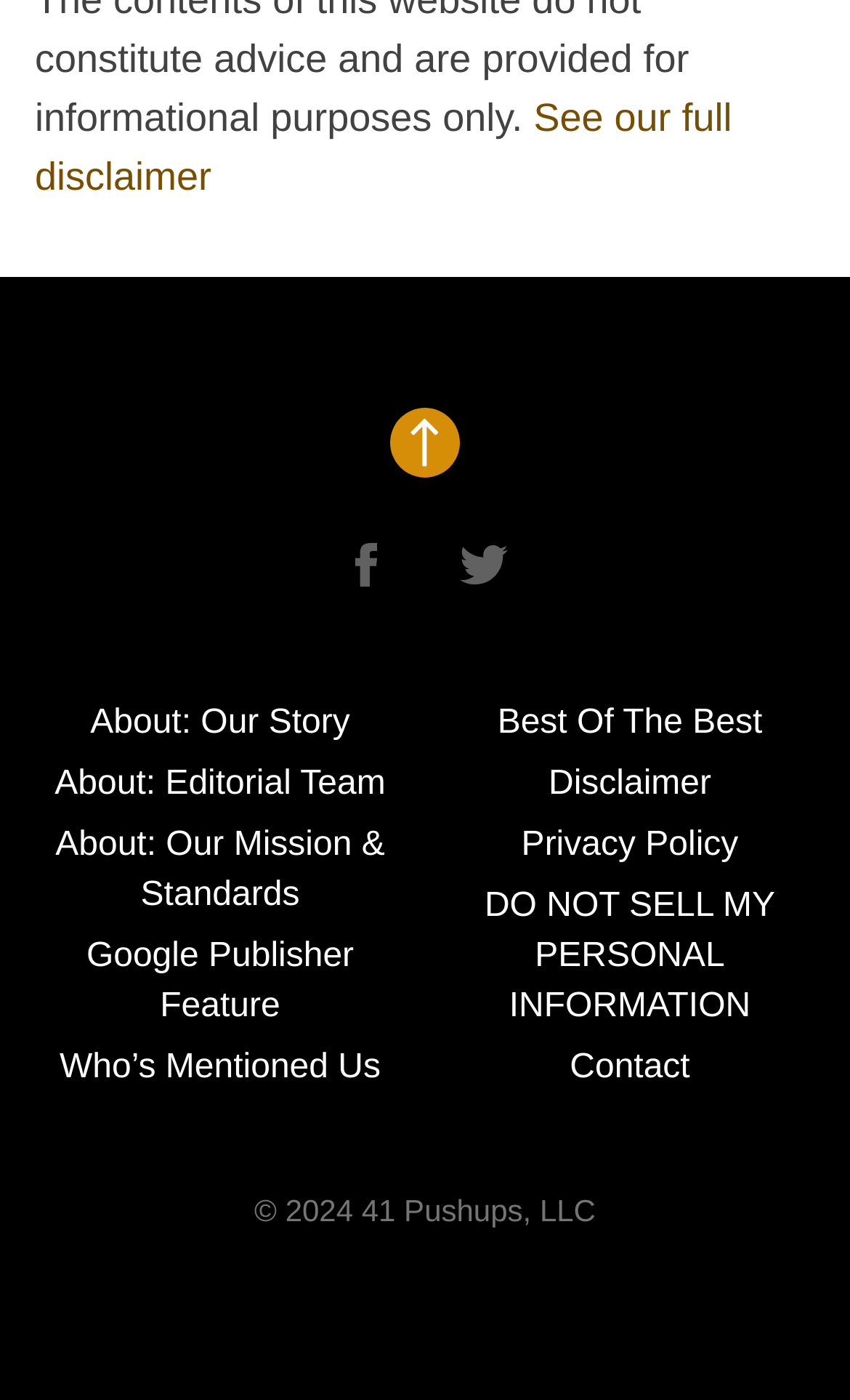Could you provide the bounding box coordinates for the portion of the screen to click to complete this instruction: "Read about our story"?

[0.106, 0.503, 0.412, 0.529]